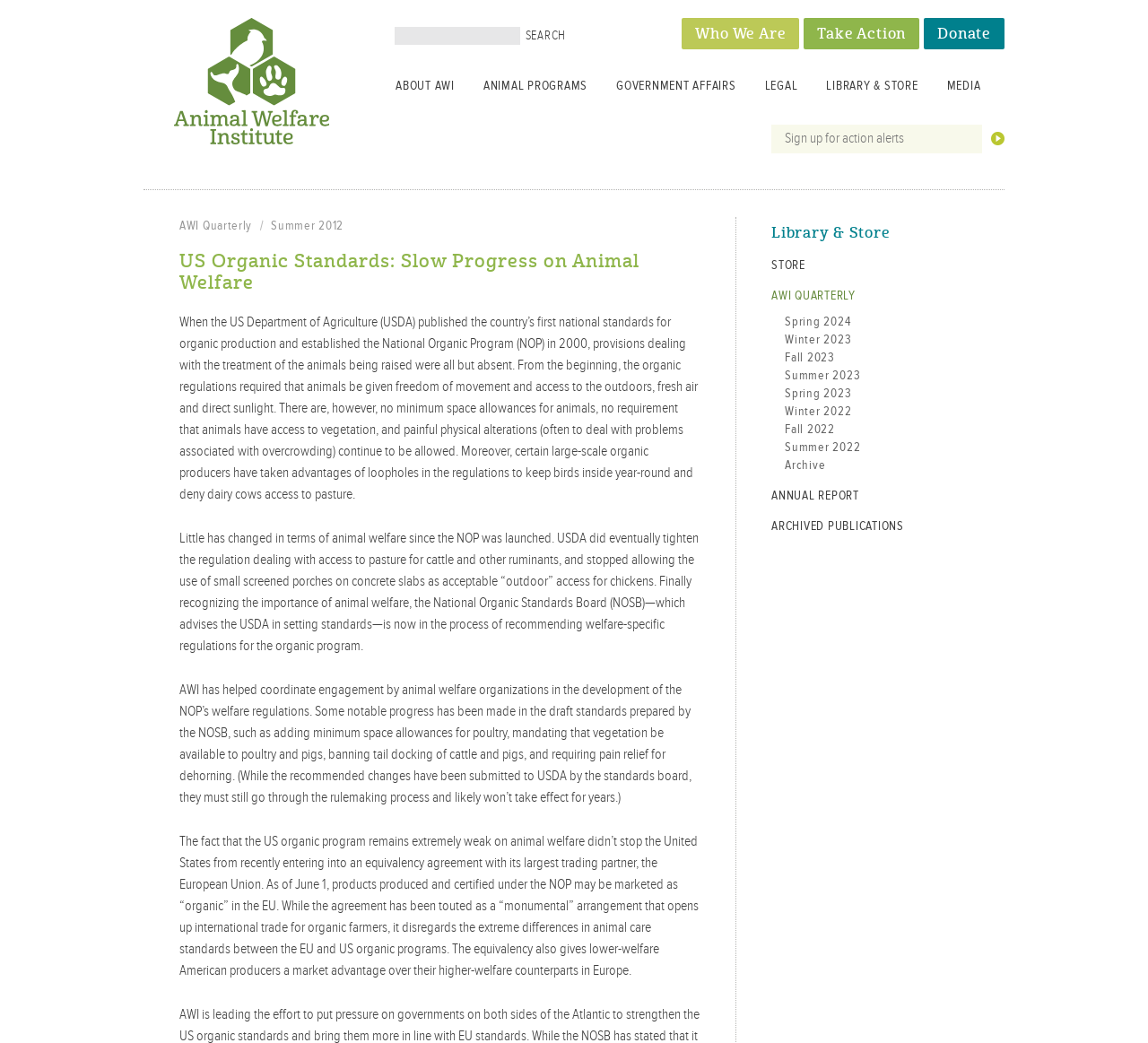Create a detailed description of the webpage's content and layout.

The webpage is about the Animal Welfare Institute (AWI) and its efforts to improve animal welfare in the organic farming industry. At the top of the page, there is a navigation menu with links to "Home", "Who We Are", "Take Action", and "Donate". Below this, there is a search bar with a "Search" button.

On the left side of the page, there is a main navigation menu with links to various sections of the website, including "ABOUT AWI", "ANIMAL PROGRAMS", "GOVERNMENT AFFAIRS", "LEGAL", "LIBRARY & STORE", and "MEDIA". 

The main content of the page is an article about the US organic standards and their slow progress on animal welfare. The article is divided into four paragraphs, which discuss the history of the National Organic Program (NOP), the current state of animal welfare in the organic industry, and the efforts of AWI to improve animal welfare standards.

To the right of the article, there is a sidebar with a heading "BREADCRUMB" that shows the navigation path to the current page. Below this, there are links to various issues of the AWI Quarterly publication, as well as links to the Library & Store section of the website.

At the bottom of the page, there is a complementary section with links to the Library & Store, AWI Quarterly, and other publications.